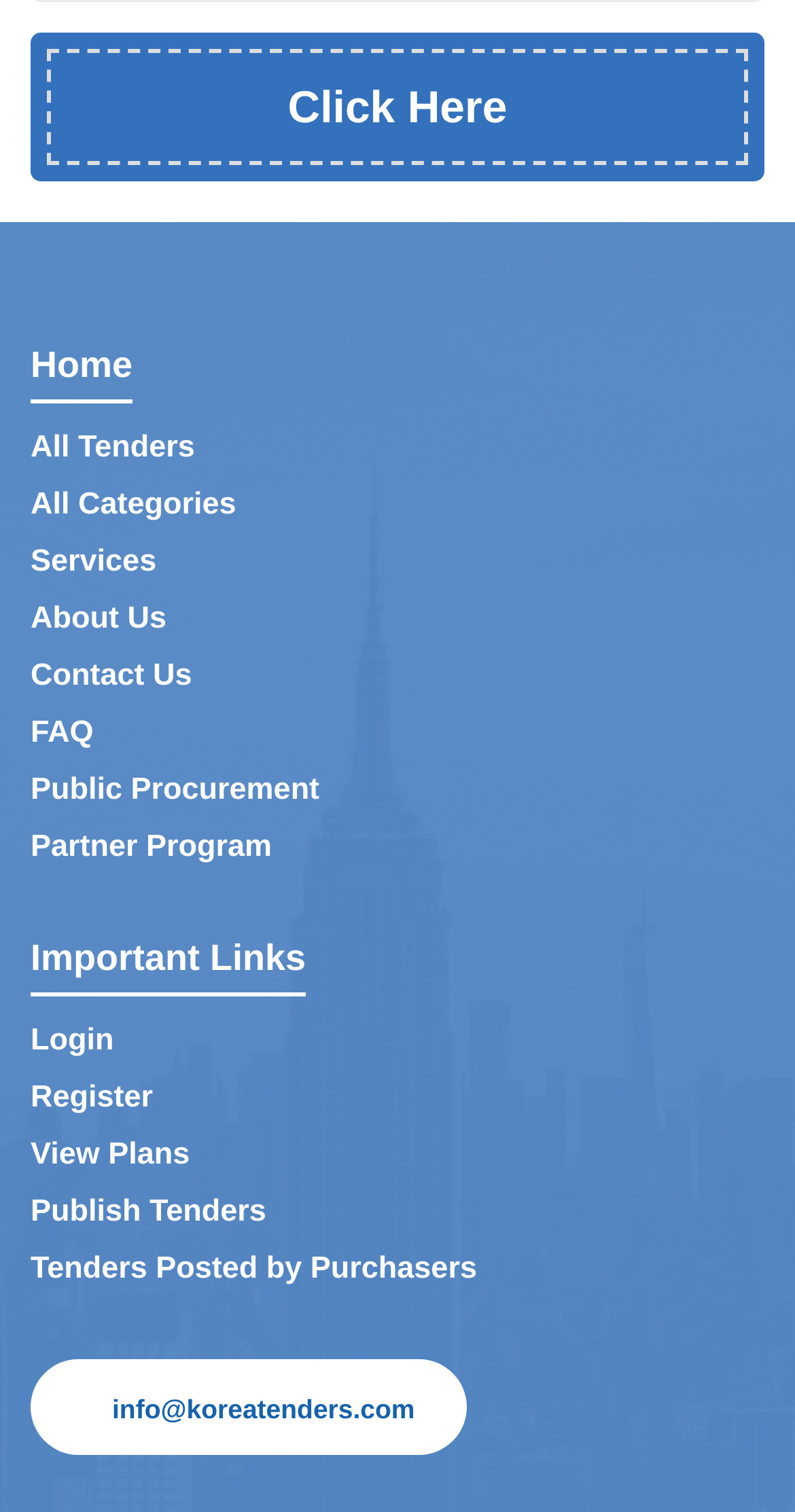What is the contact email address?
Using the image as a reference, give a one-word or short phrase answer.

info@koreatenders.com